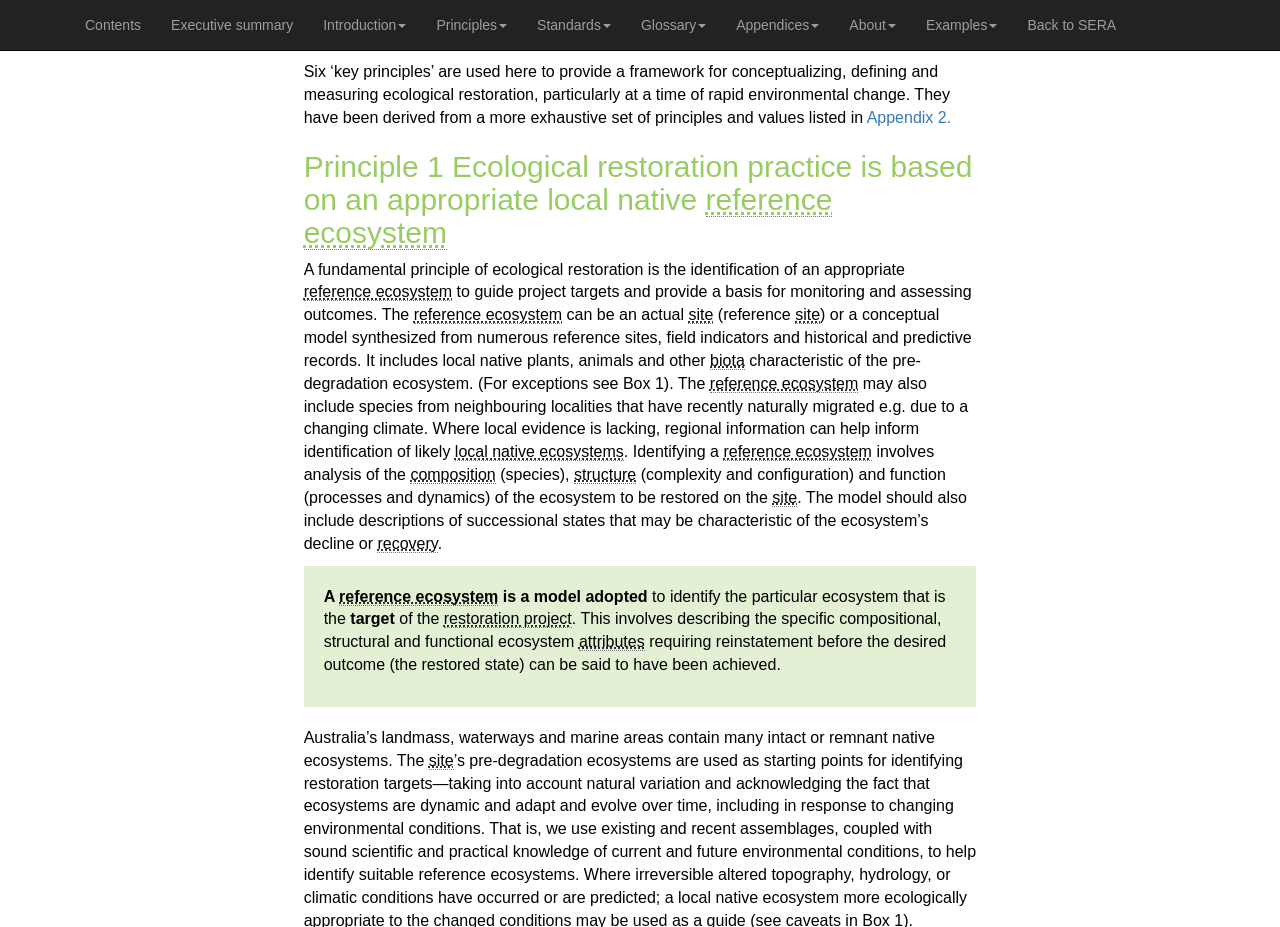Give a concise answer using one word or a phrase to the following question:
What is restoration project?

all works undertaken to achieve recovery